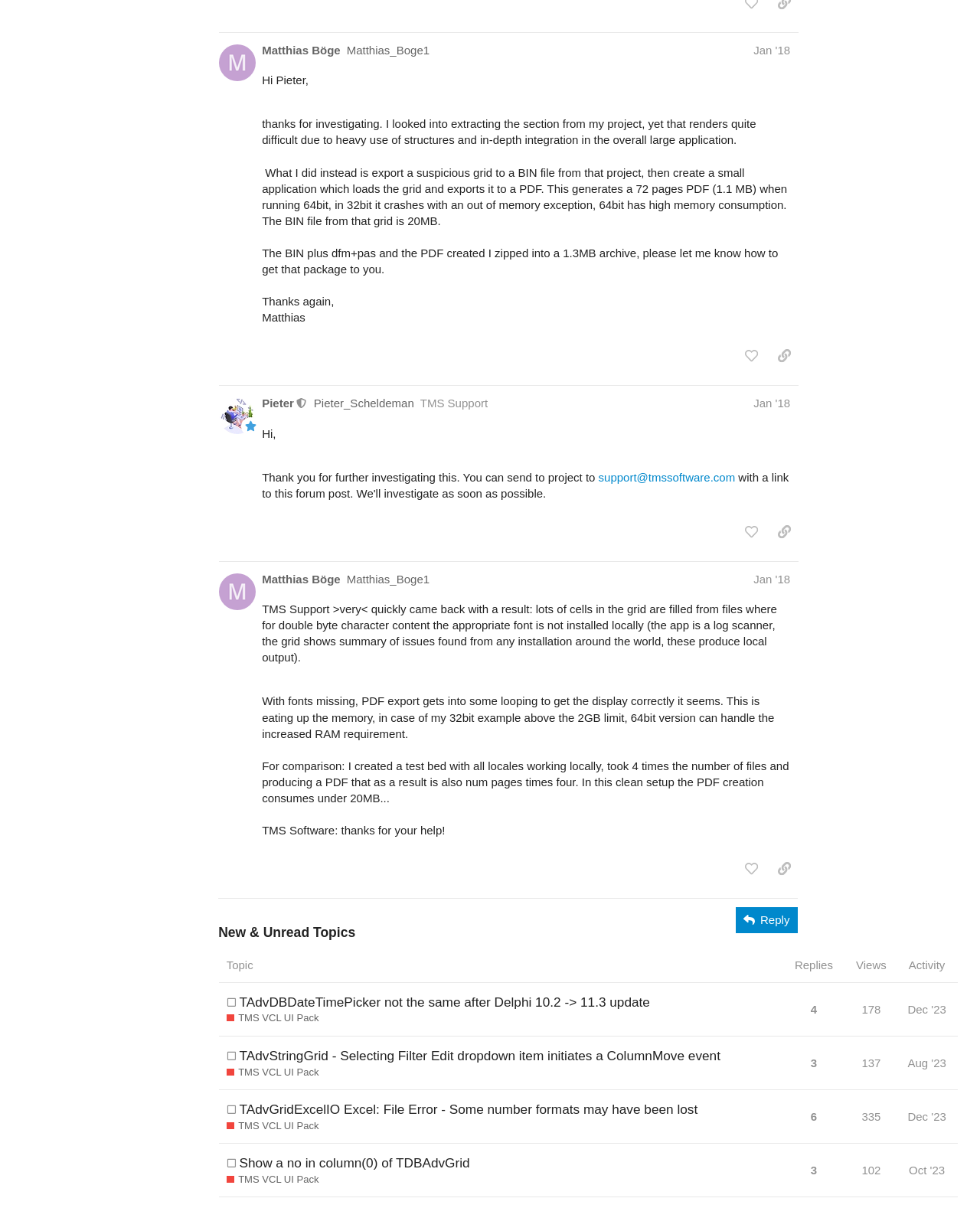Determine the bounding box coordinates of the UI element described by: "title="like this post"".

[0.752, 0.284, 0.781, 0.306]